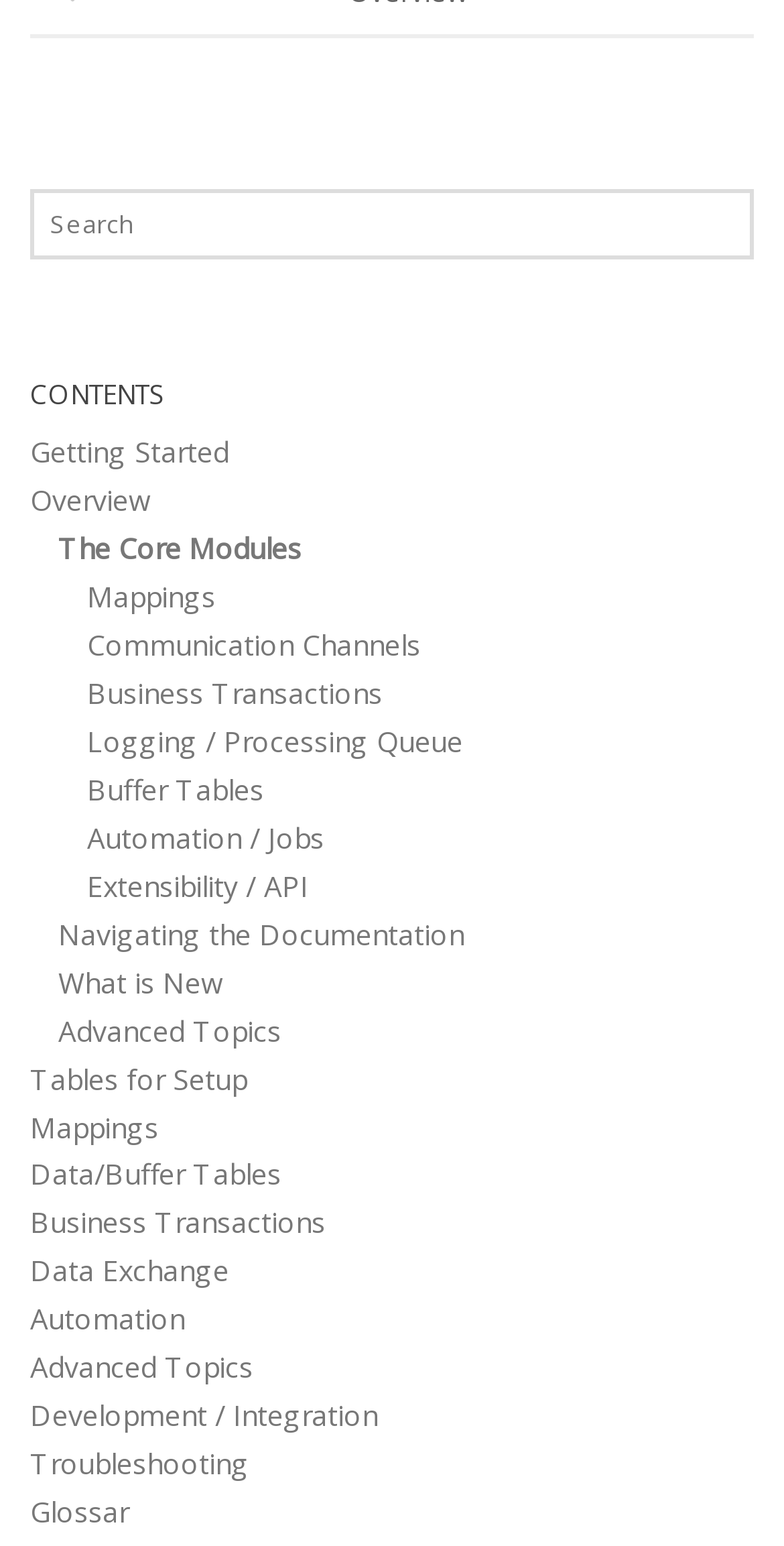Give a one-word or phrase response to the following question: What is the first link under the 'CONTENTS' heading?

Getting Started